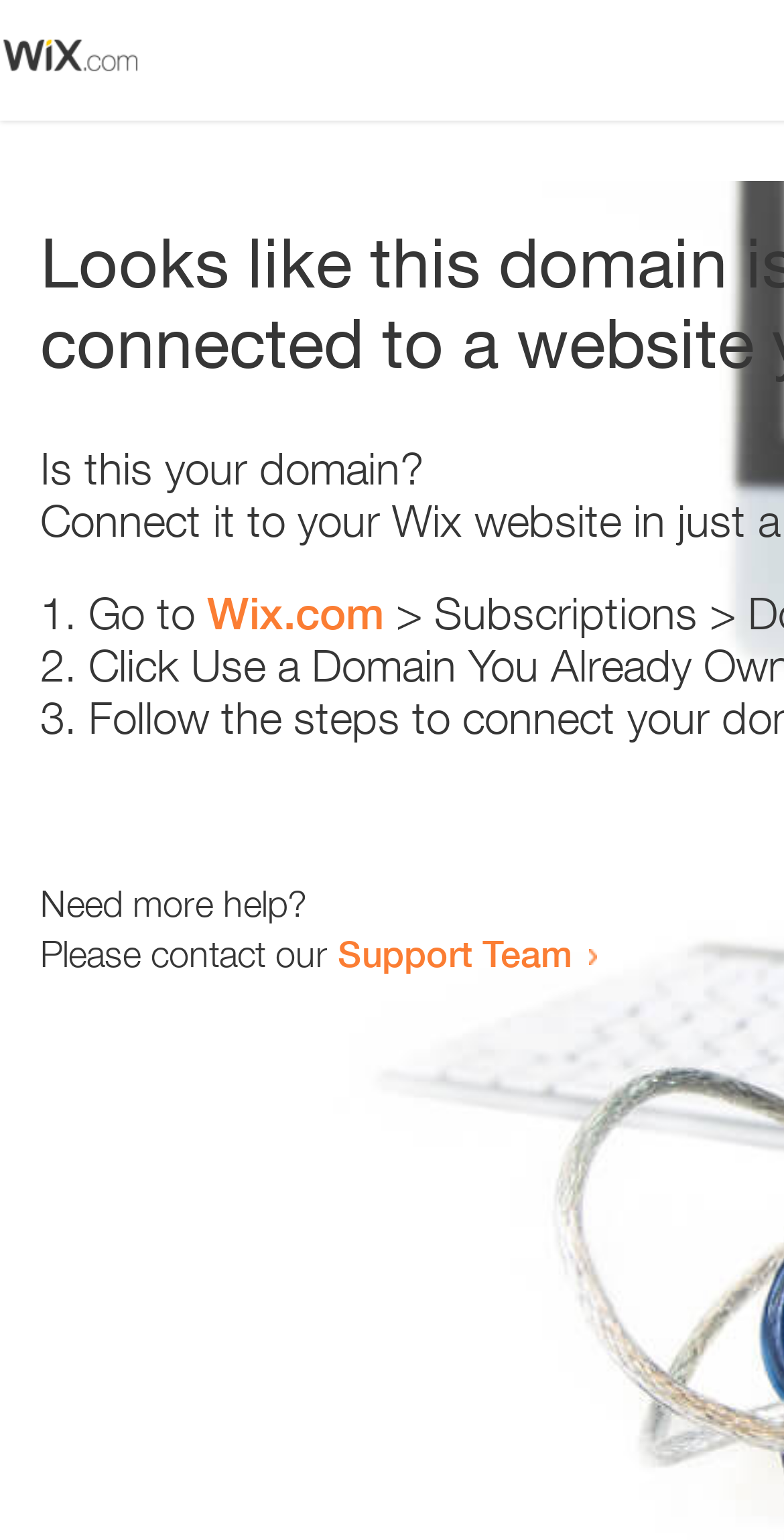Describe all the visual and textual components of the webpage comprehensively.

The webpage appears to be an error page, with a small image at the top left corner. Below the image, there is a question "Is this your domain?" in a prominent position. 

To the right of the question, there is a numbered list with three items. The first item starts with "1." and suggests going to "Wix.com". The second item starts with "2." and the third item starts with "3.", but their contents are not specified. 

Below the list, there is a message "Need more help?" followed by a sentence "Please contact our Support Team" with a link to the Support Team. The link is positioned to the right of the sentence.